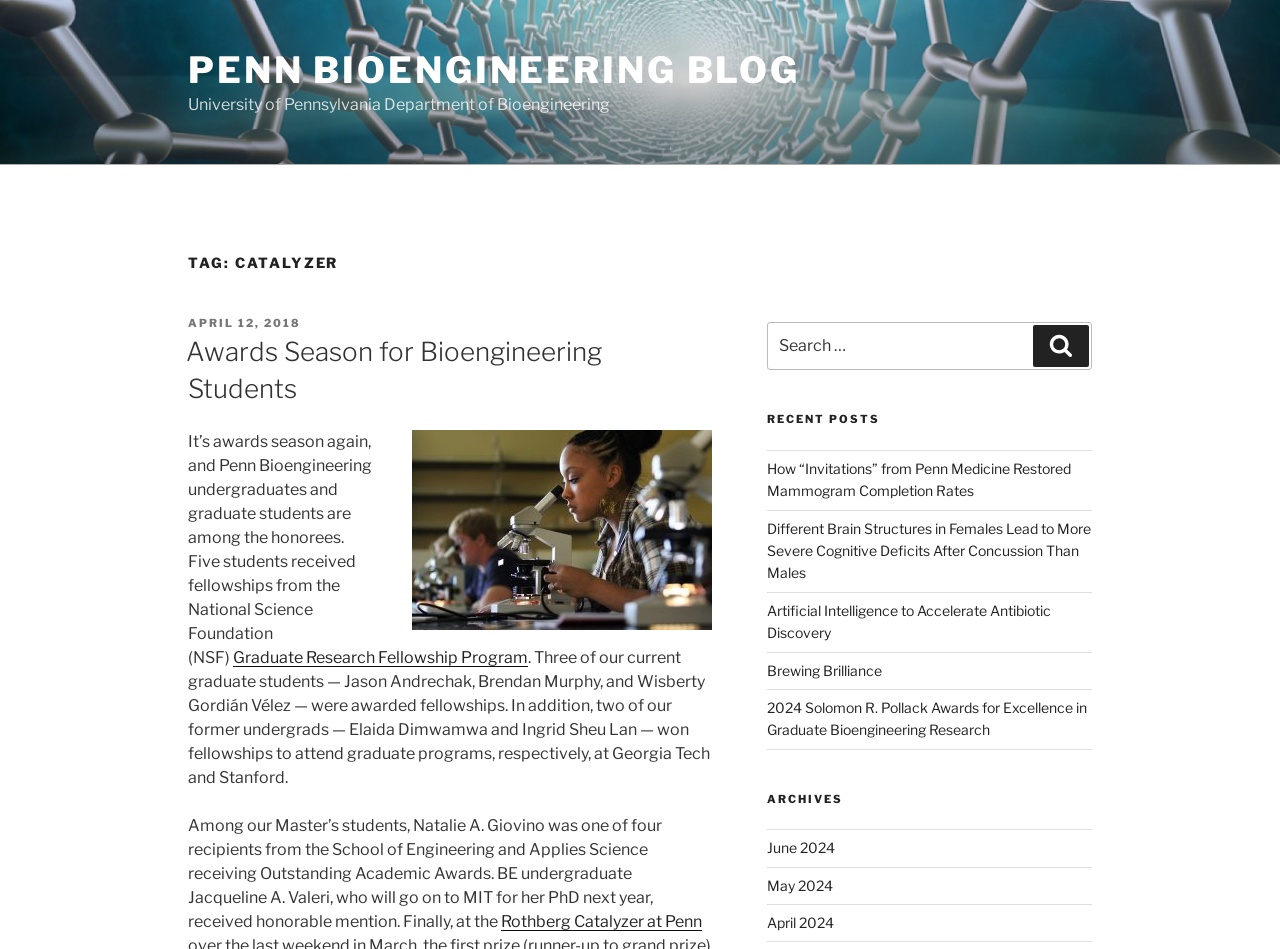Identify the bounding box coordinates for the element you need to click to achieve the following task: "Check the latest news from the Rothberg Catalyzer at Penn". Provide the bounding box coordinates as four float numbers between 0 and 1, in the form [left, top, right, bottom].

[0.391, 0.961, 0.548, 0.981]